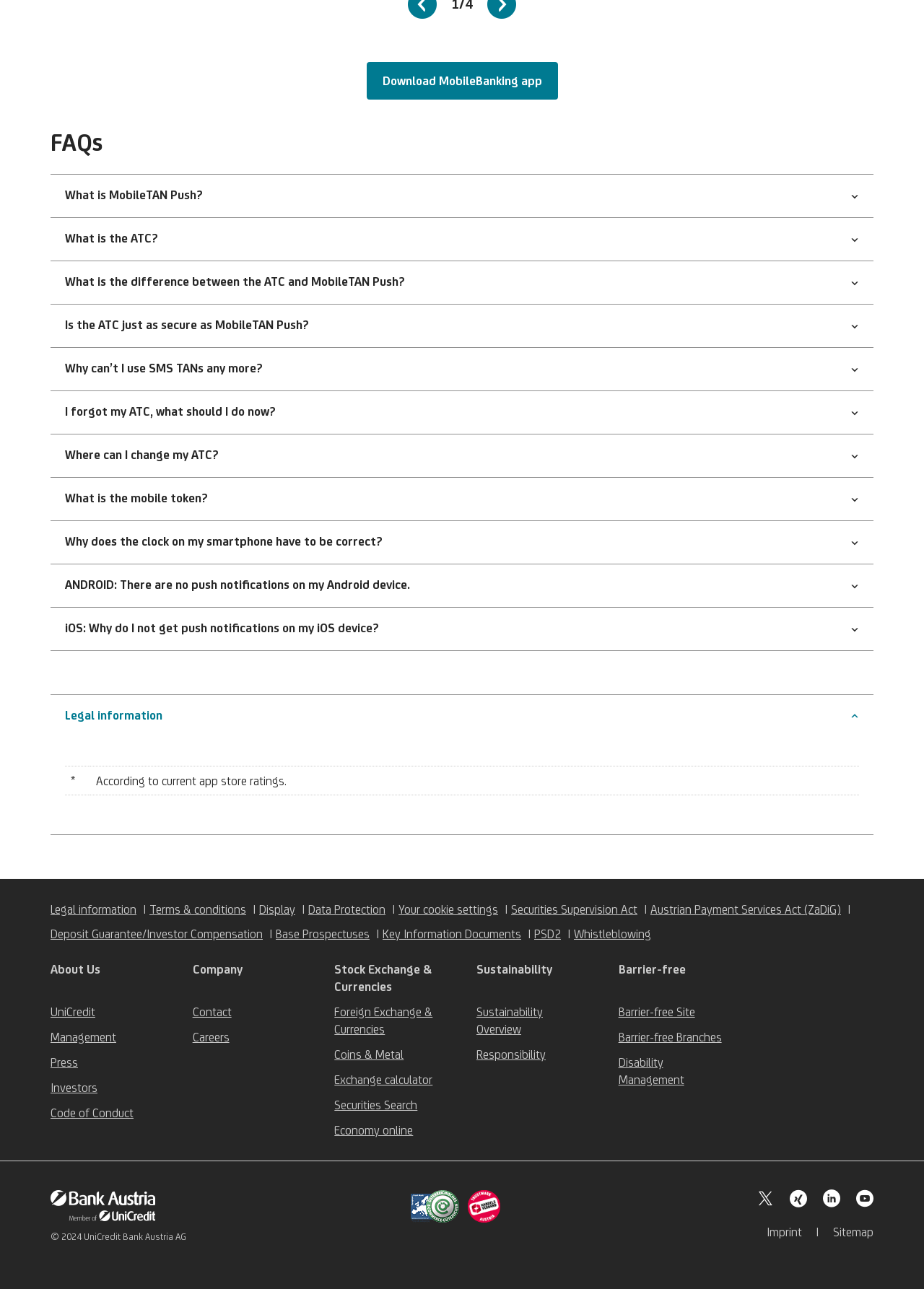Find the bounding box coordinates of the area to click in order to follow the instruction: "Visit About Us".

[0.055, 0.745, 0.109, 0.772]